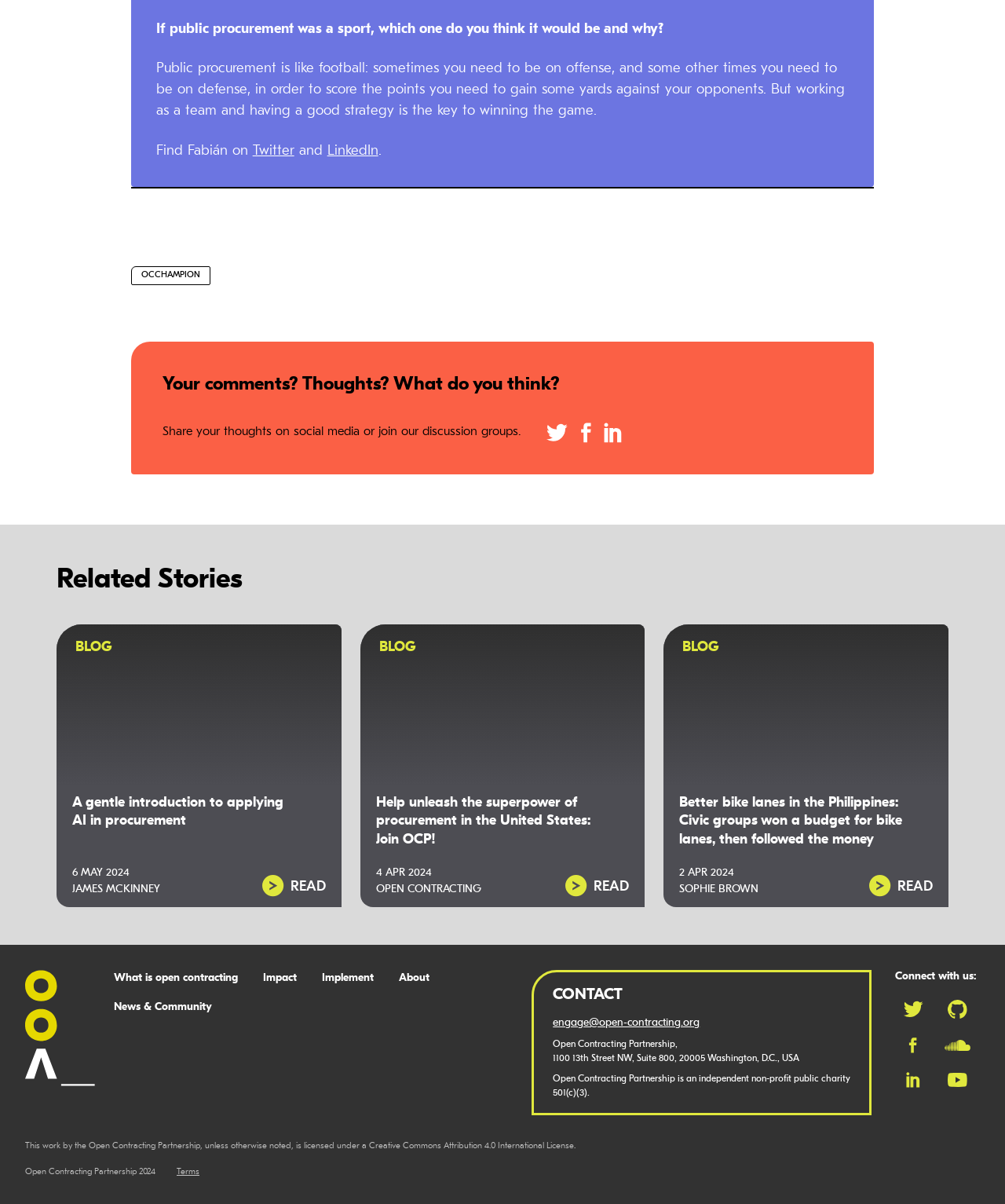Find the bounding box coordinates for the element that must be clicked to complete the instruction: "Connect with Open Contracting Partnership on LinkedIn". The coordinates should be four float numbers between 0 and 1, indicated as [left, top, right, bottom].

[0.892, 0.888, 0.925, 0.906]